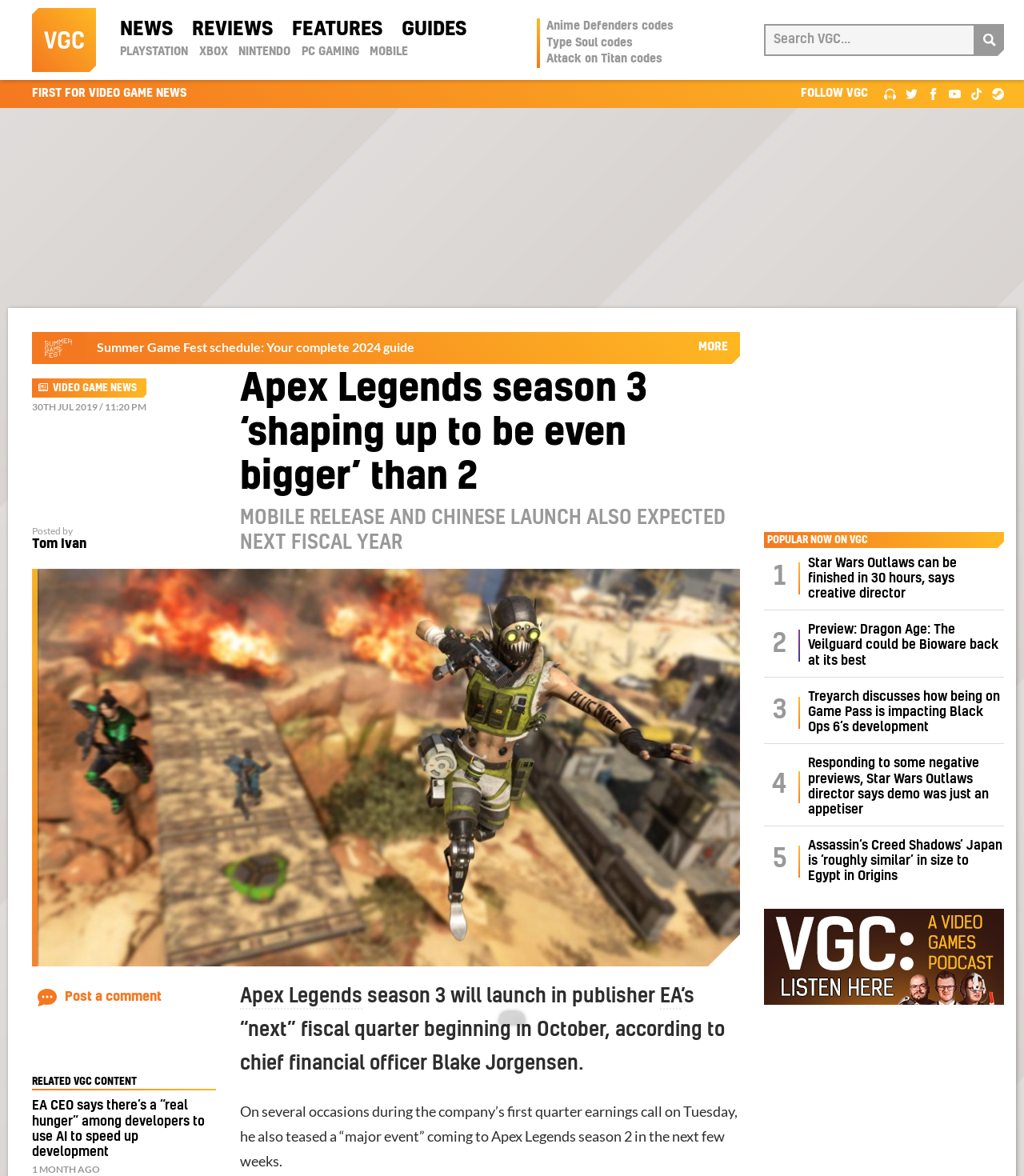Specify the bounding box coordinates of the element's area that should be clicked to execute the given instruction: "Share this article on Twitter". The coordinates should be four float numbers between 0 and 1, i.e., [left, top, right, bottom].

[0.037, 0.869, 0.061, 0.895]